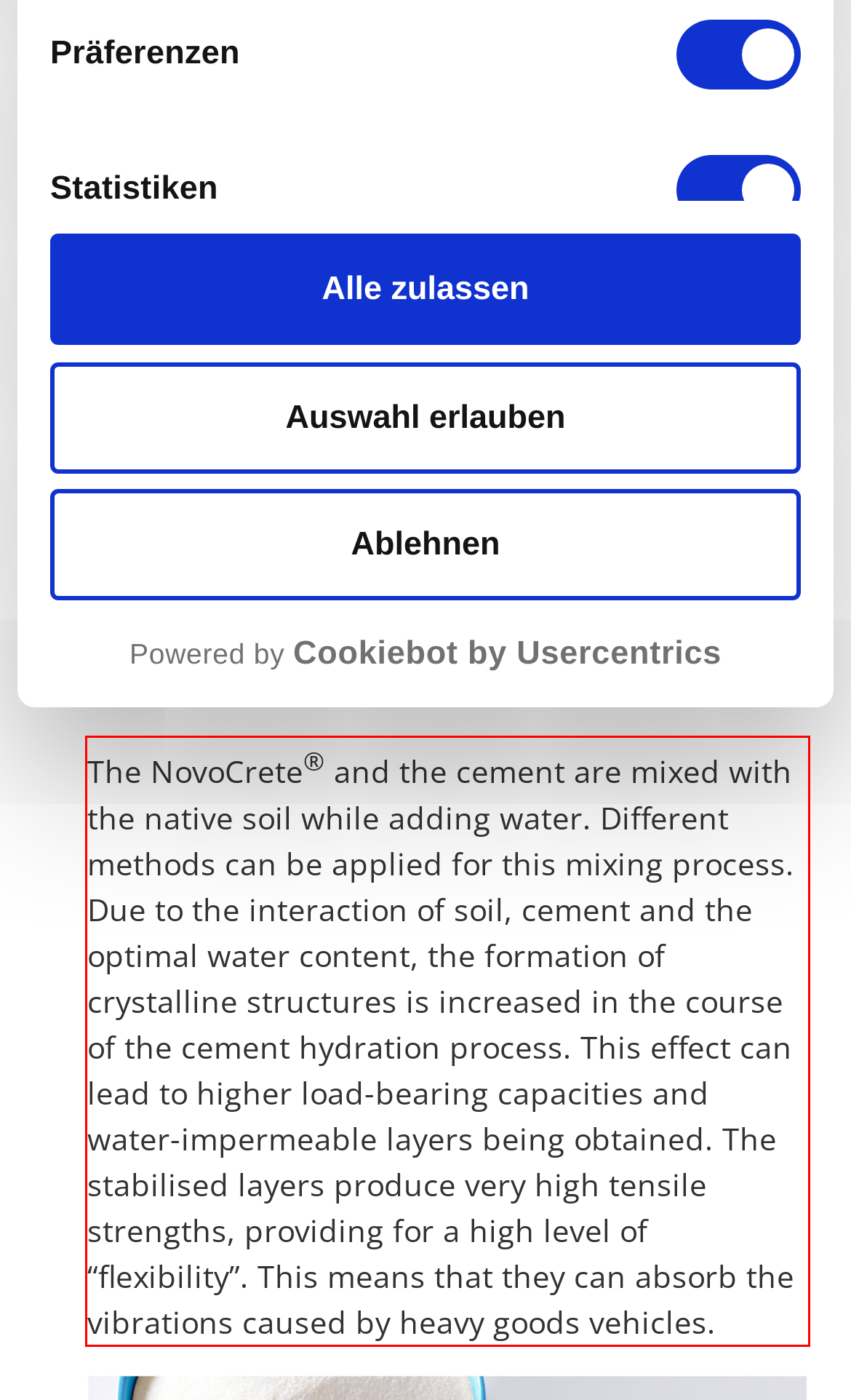Given the screenshot of a webpage, identify the red rectangle bounding box and recognize the text content inside it, generating the extracted text.

The NovoCrete® and the cement are mixed with the native soil while adding water. Different methods can be applied for this mixing process. Due to the interaction of soil, cement and the optimal water content, the formation of crystalline structures is increased in the course of the cement hydration process. This effect can lead to higher load-bearing capacities and water-impermeable layers being obtained. The stabilised layers produce very high tensile strengths, providing for a high level of “flexibility”. This means that they can absorb the vibrations caused by heavy goods vehicles.